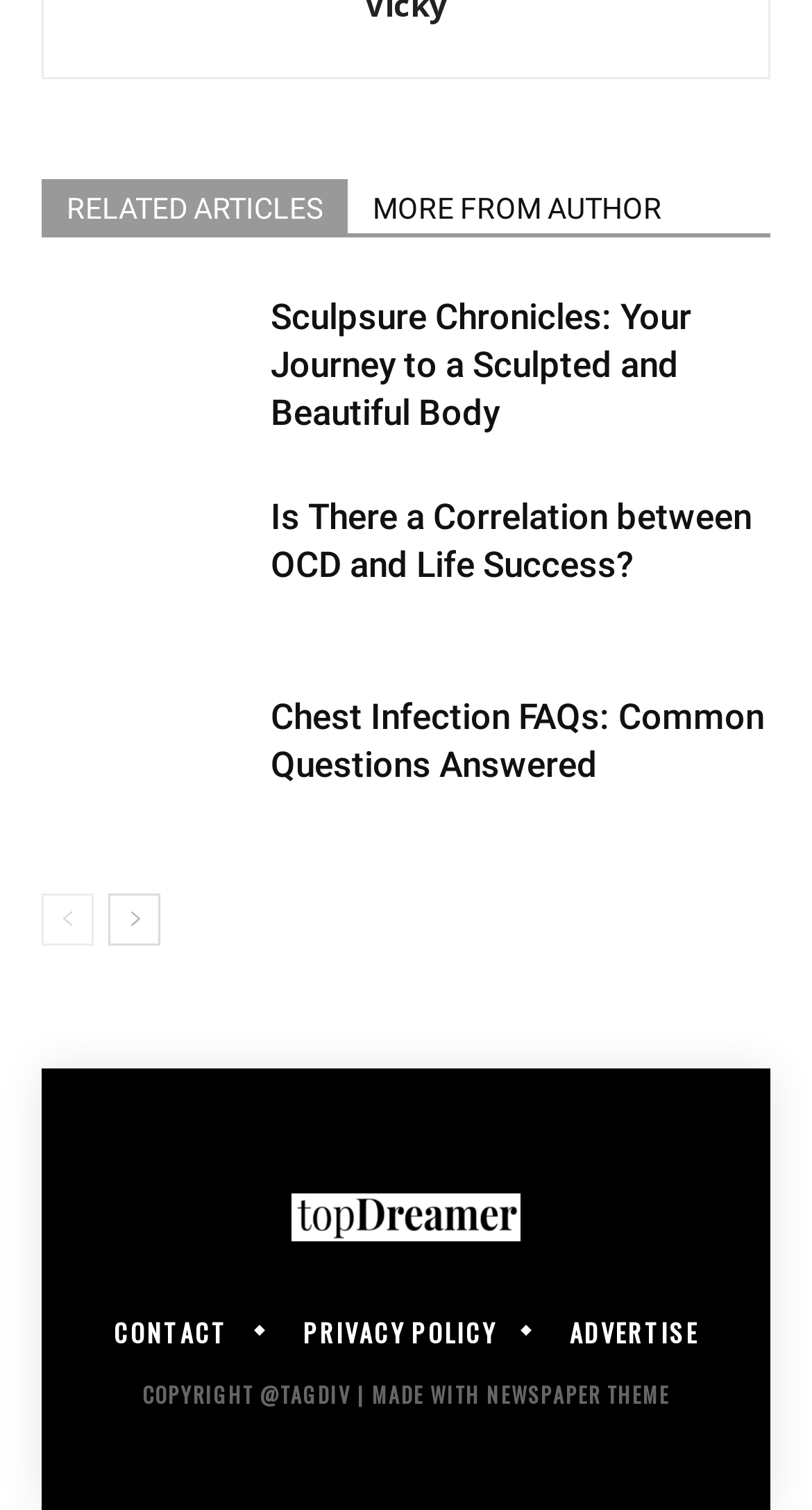Locate the bounding box coordinates of the item that should be clicked to fulfill the instruction: "Click on 'RELATED ARTICLES'".

[0.051, 0.119, 0.428, 0.155]